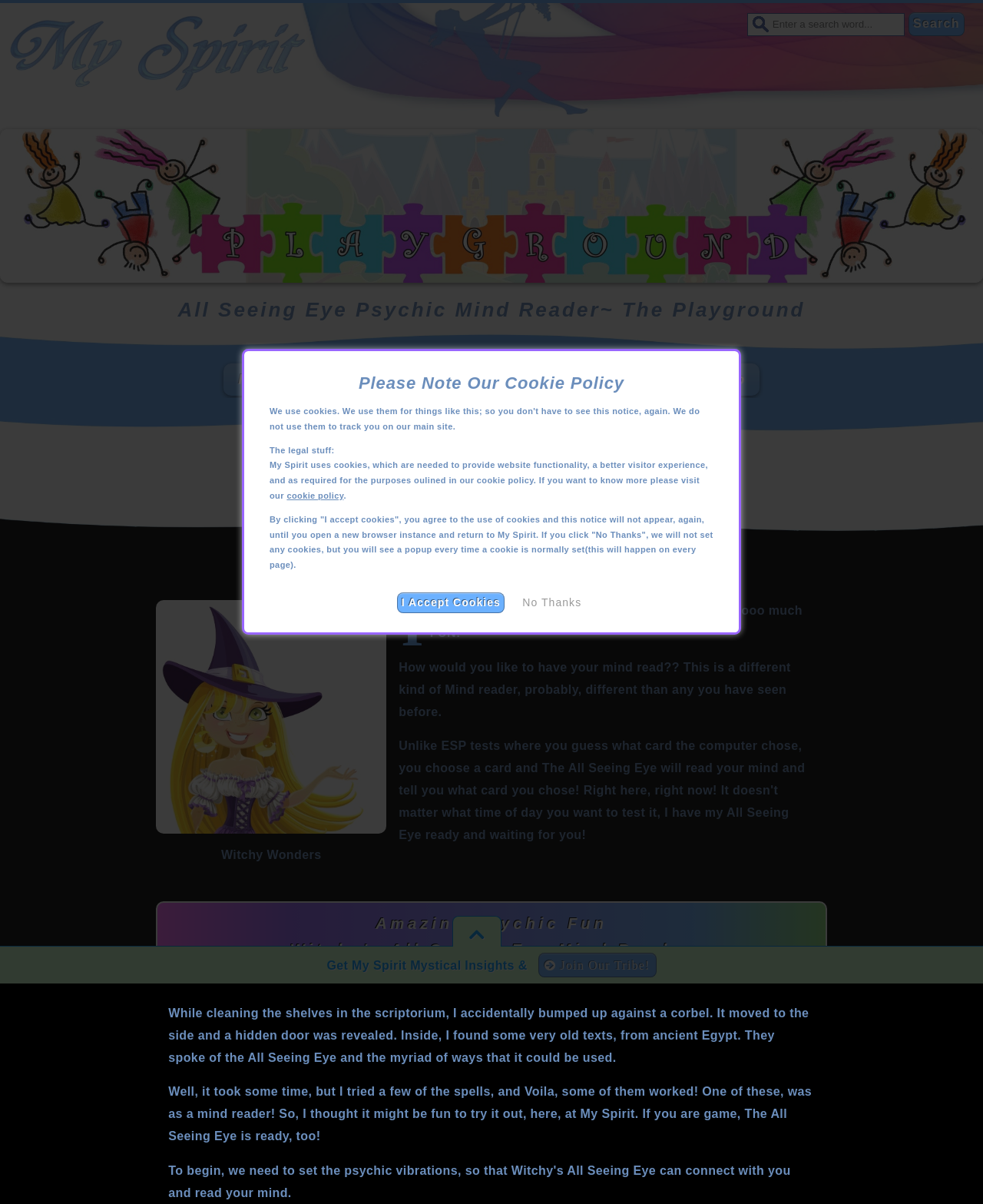Please specify the coordinates of the bounding box for the element that should be clicked to carry out this instruction: "Click the 'Home' link". The coordinates must be four float numbers between 0 and 1, formatted as [left, top, right, bottom].

[0.227, 0.305, 0.3, 0.324]